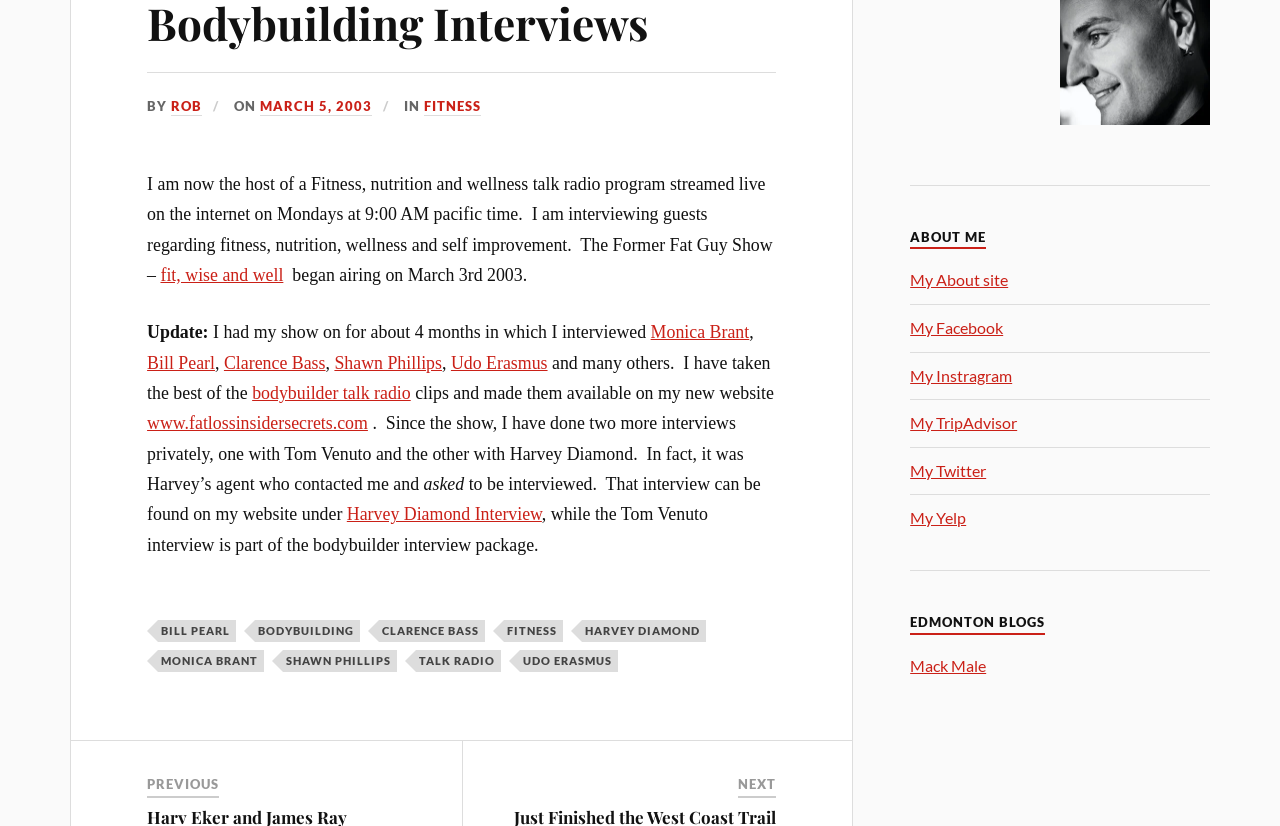Identify the bounding box coordinates for the UI element mentioned here: "bill pearl". Provide the coordinates as four float values between 0 and 1, i.e., [left, top, right, bottom].

[0.123, 0.75, 0.184, 0.777]